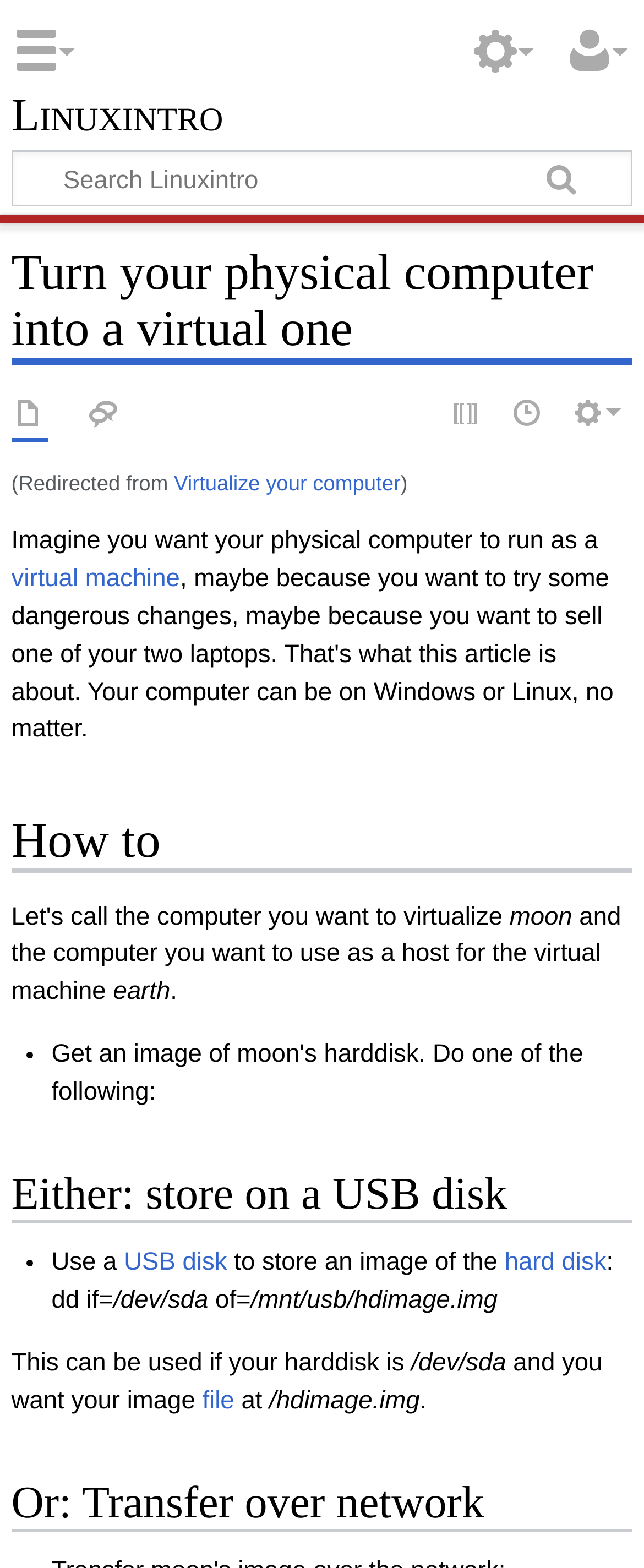Locate the bounding box coordinates of the clickable part needed for the task: "Go to next slide".

None